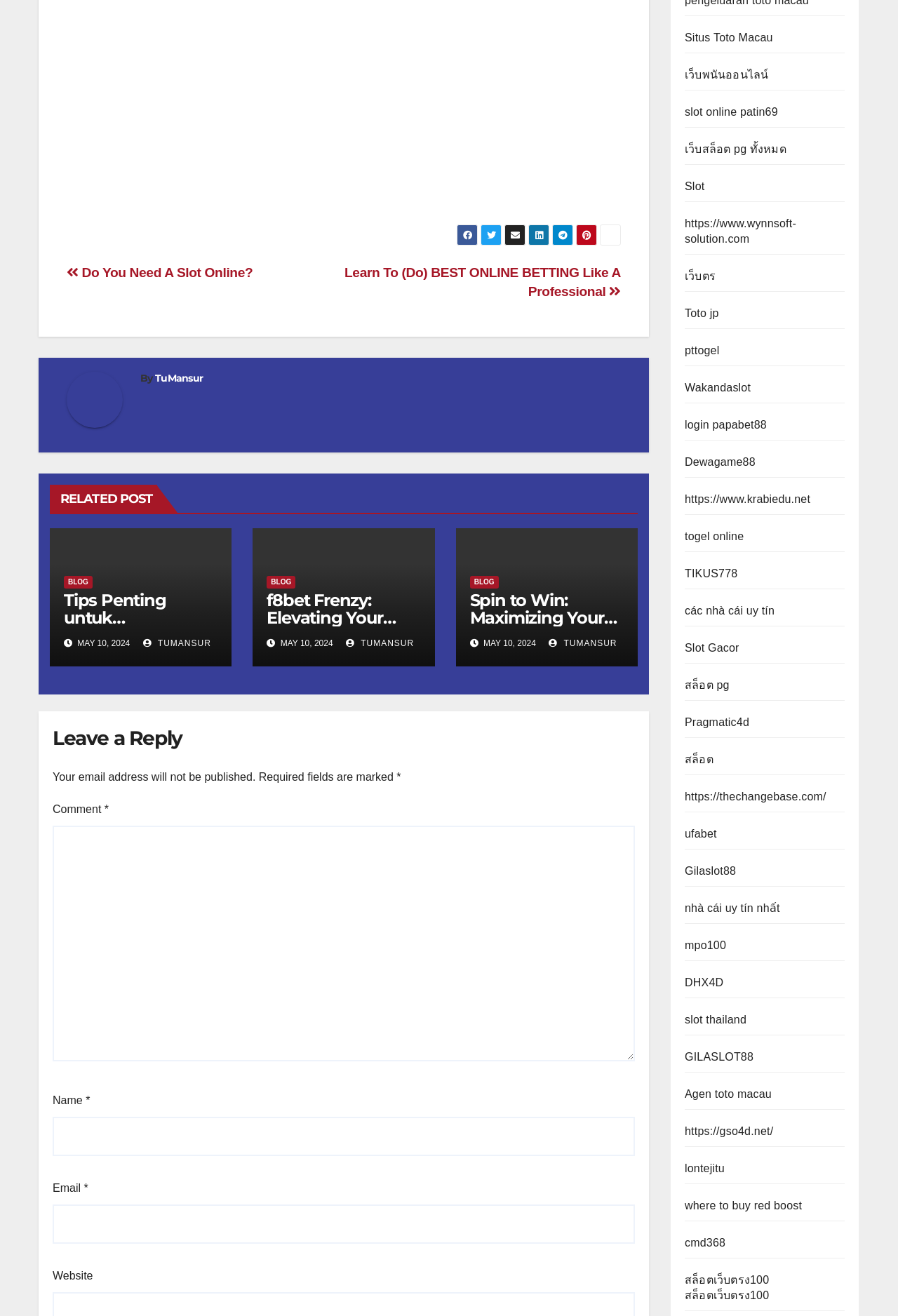Give a succinct answer to this question in a single word or phrase: 
What is the topic of the article?

Instagram